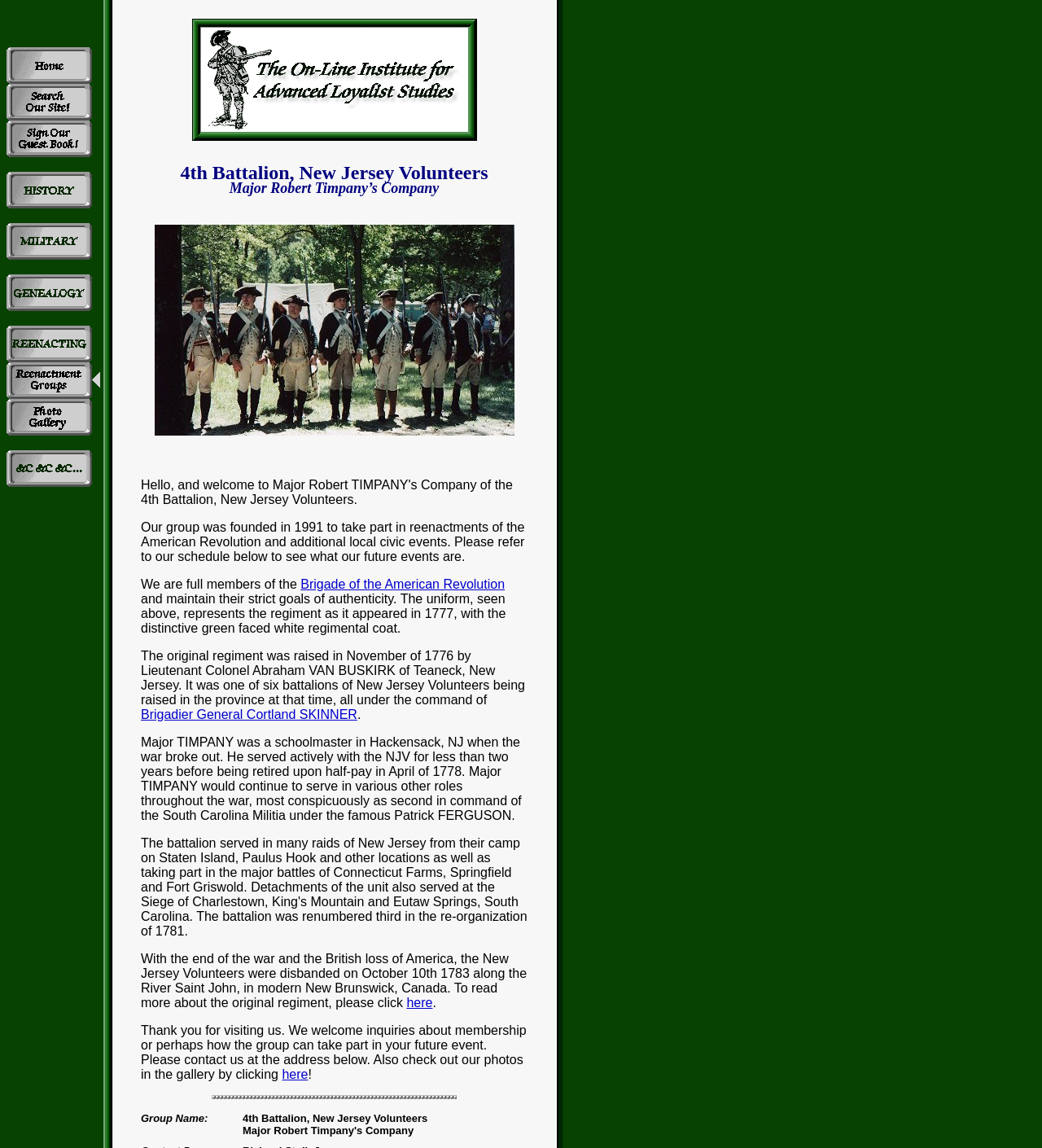Please identify the coordinates of the bounding box that should be clicked to fulfill this instruction: "View the 'Photo Gallery'".

[0.006, 0.37, 0.088, 0.382]